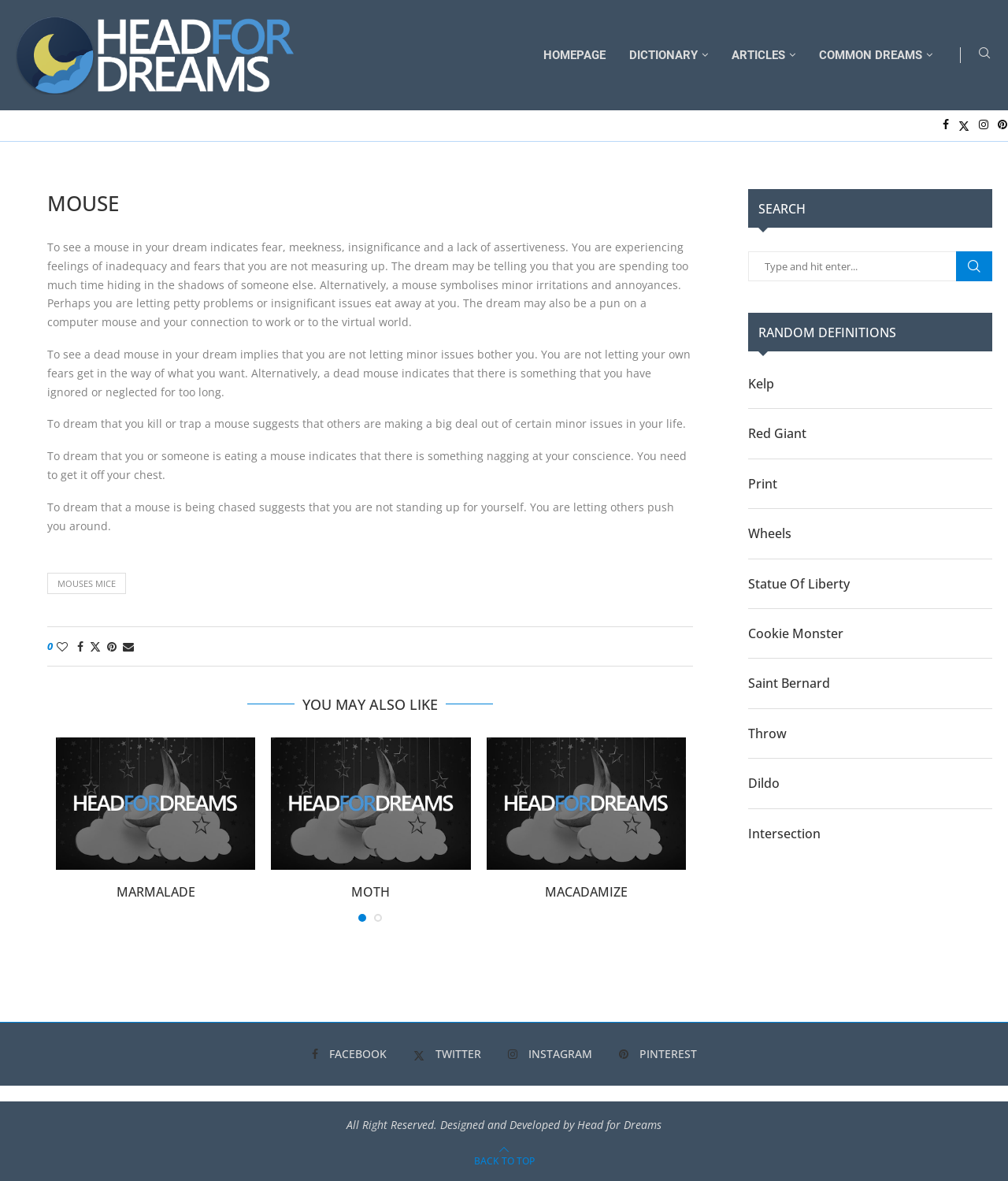Provide the bounding box coordinates of the UI element that matches the description: "Cookie Monster".

[0.742, 0.529, 0.984, 0.544]